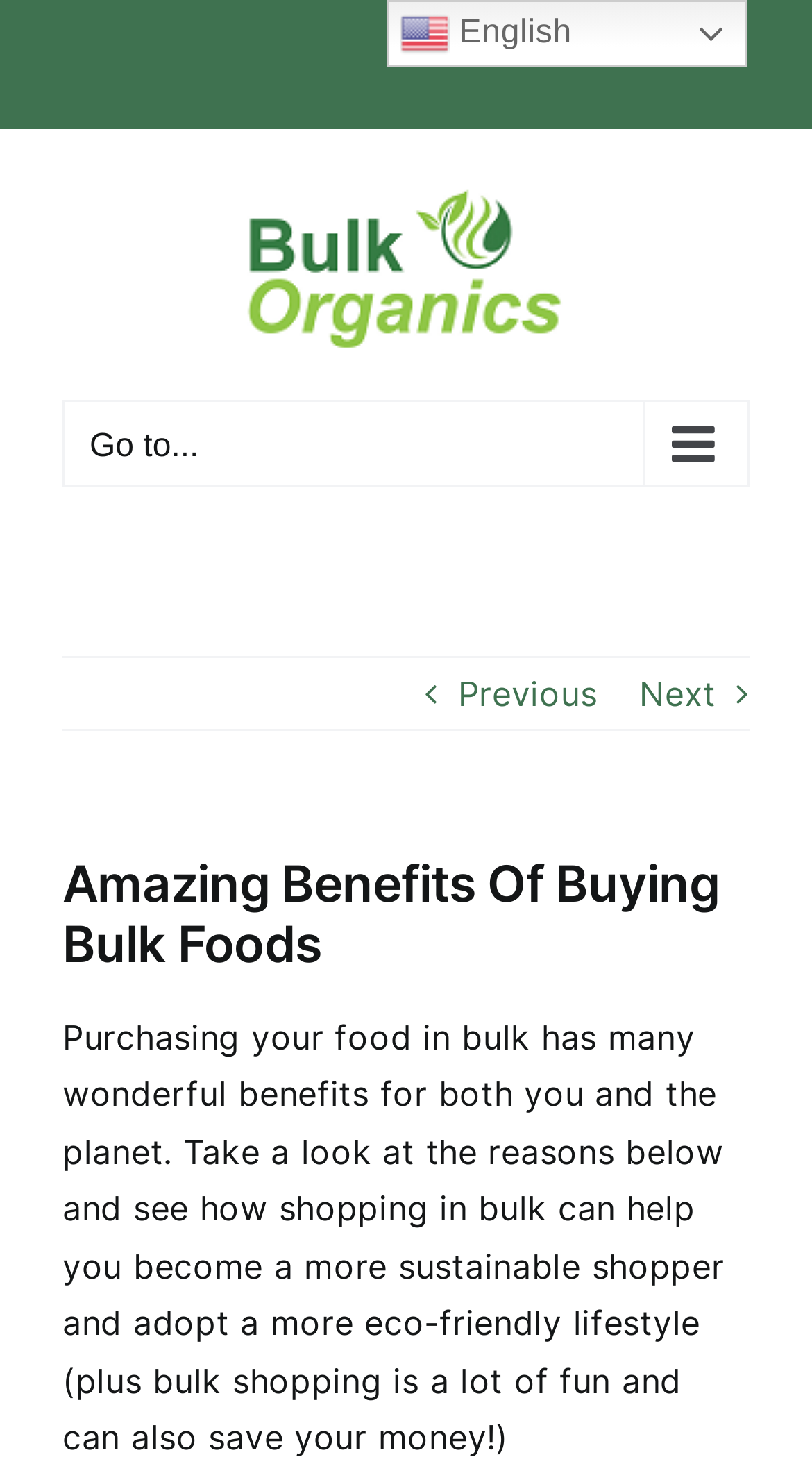Extract the bounding box coordinates of the UI element described by: "Previous". The coordinates should include four float numbers ranging from 0 to 1, e.g., [left, top, right, bottom].

[0.564, 0.447, 0.735, 0.495]